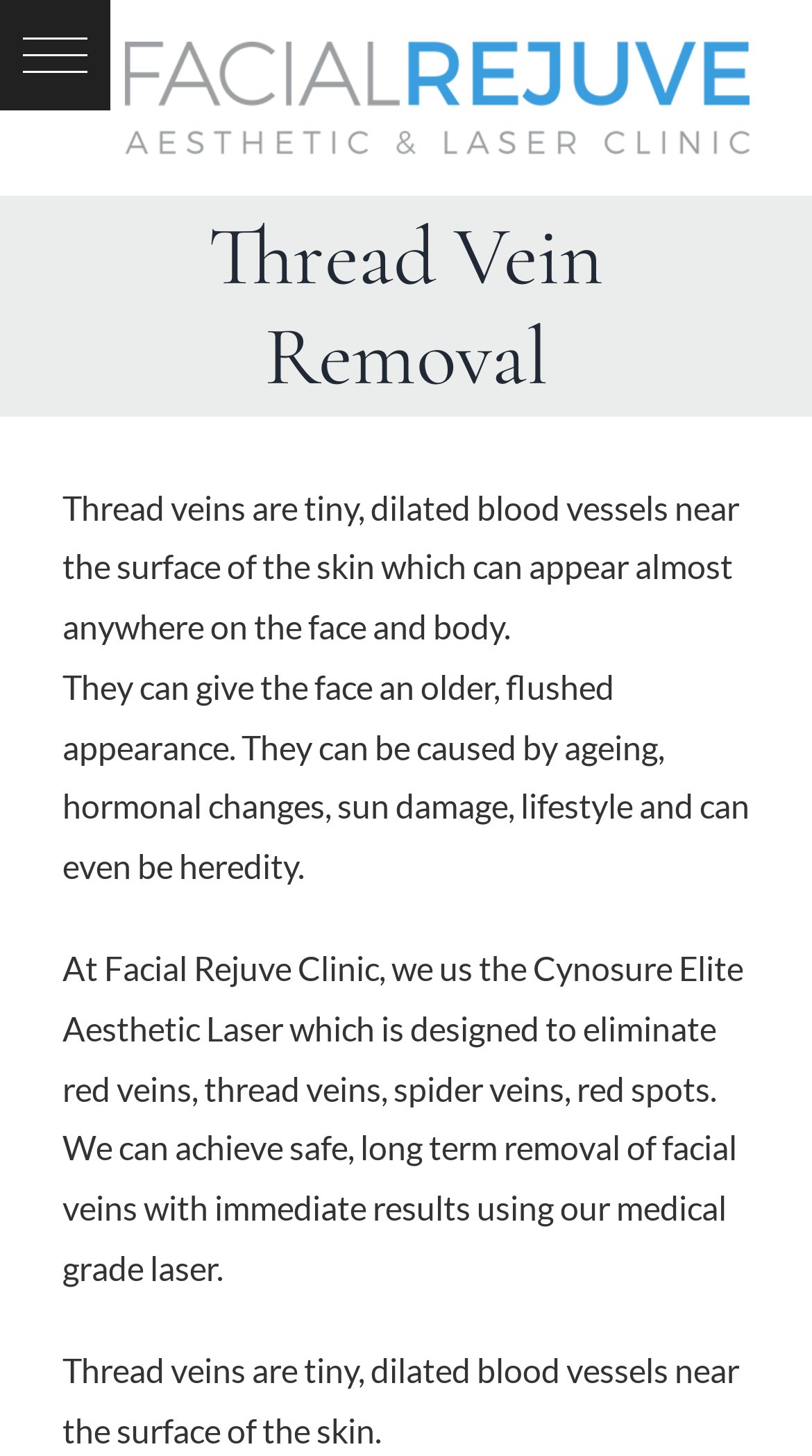What is the appearance of the face with thread veins?
Kindly offer a detailed explanation using the data available in the image.

I found the answer by reading the text that describes the effect of thread veins on the face. The text states that thread veins can give the face an older, flushed appearance.